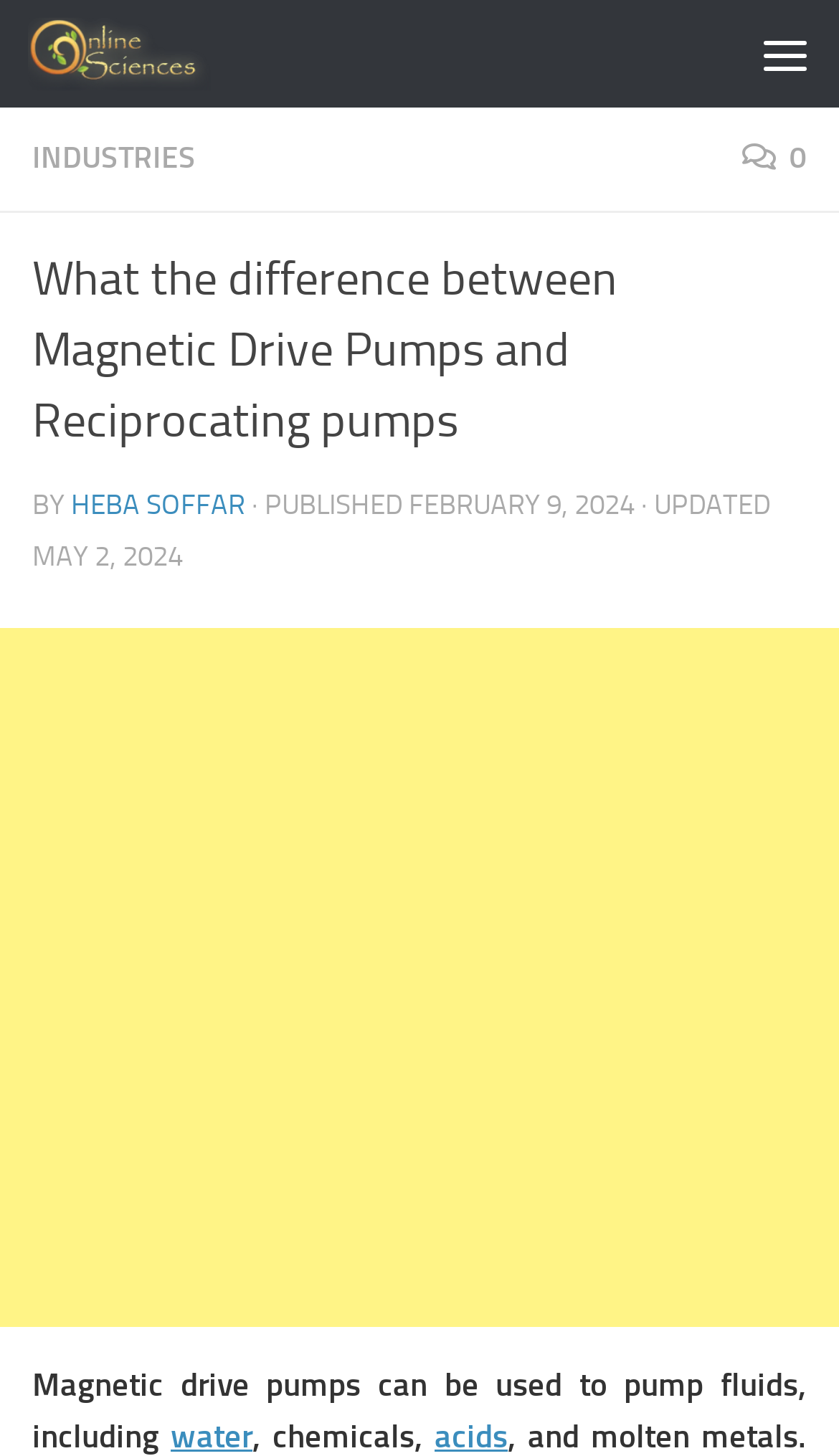Describe all significant elements and features of the webpage.

The webpage is about the difference between Magnetic Drive Pumps and Reciprocating pumps. At the top left, there is a link to skip to the content. Next to it, there is a link to "Science online" accompanied by an image with the same name. On the top right, there is a button labeled "Menu" which is not expanded.

Below the menu button, there are two links: "INDUSTRIES" and an icon with the text "0". The main heading "What the difference between Magnetic Drive Pumps and Reciprocating pumps" is located below these links. 

The author's name "HEBA SOFFAR" is mentioned, along with the publication date "FEBRUARY 9, 2024" and the update date "MAY 2, 2024". 

An advertisement iframe takes up the majority of the page's width, spanning from the top to the bottom. 

The main content of the webpage starts below the advertisement, where it explains that magnetic drive pumps can be used to pump fluids, including water, chemicals, acids, and molten metals. The text is divided into several parts, with links to "water", "acids", and other relevant terms.